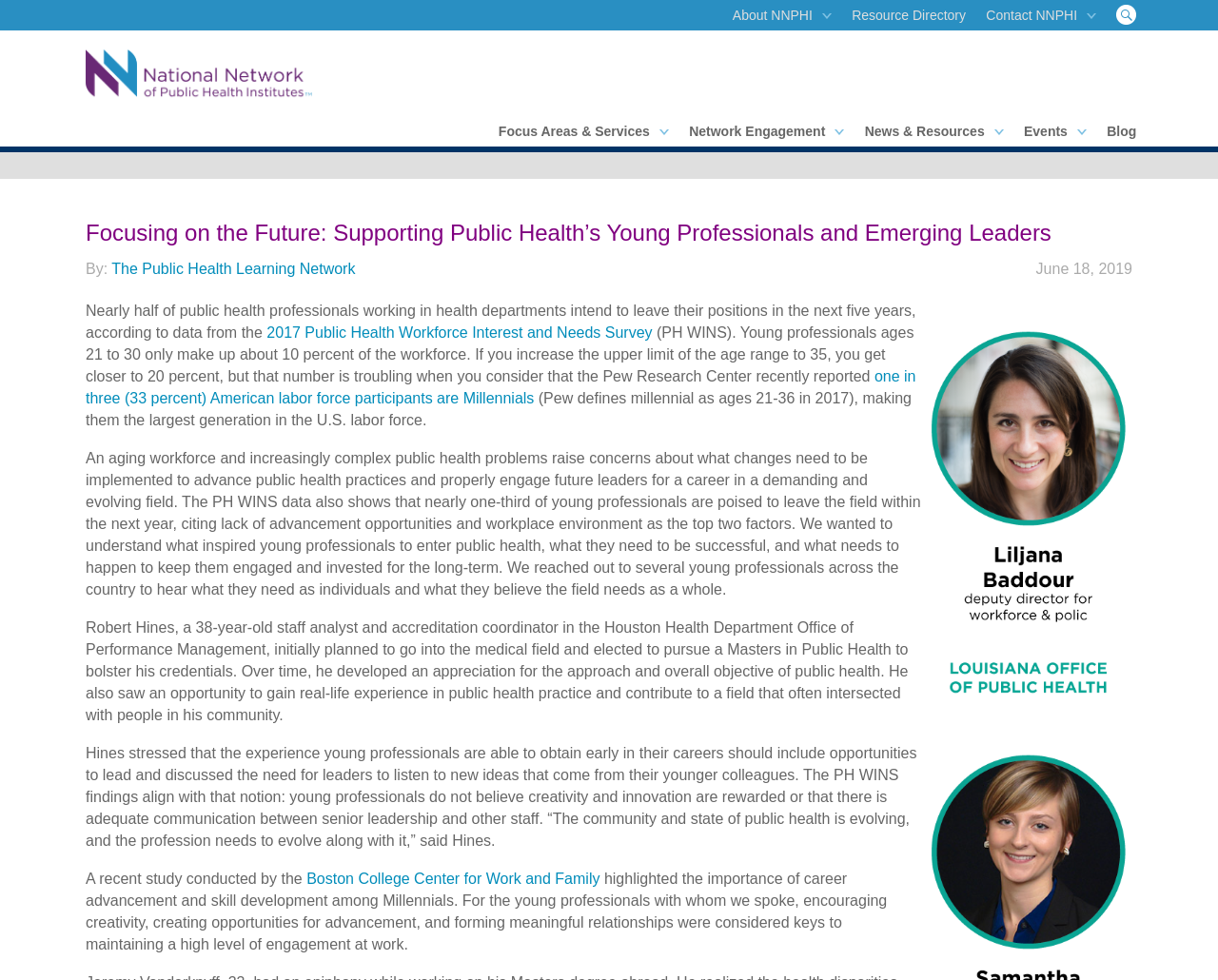What is the date of the article?
Give a comprehensive and detailed explanation for the question.

The date of the article can be found in the header section of the webpage, where it says 'June 18, 2019' in a time element.